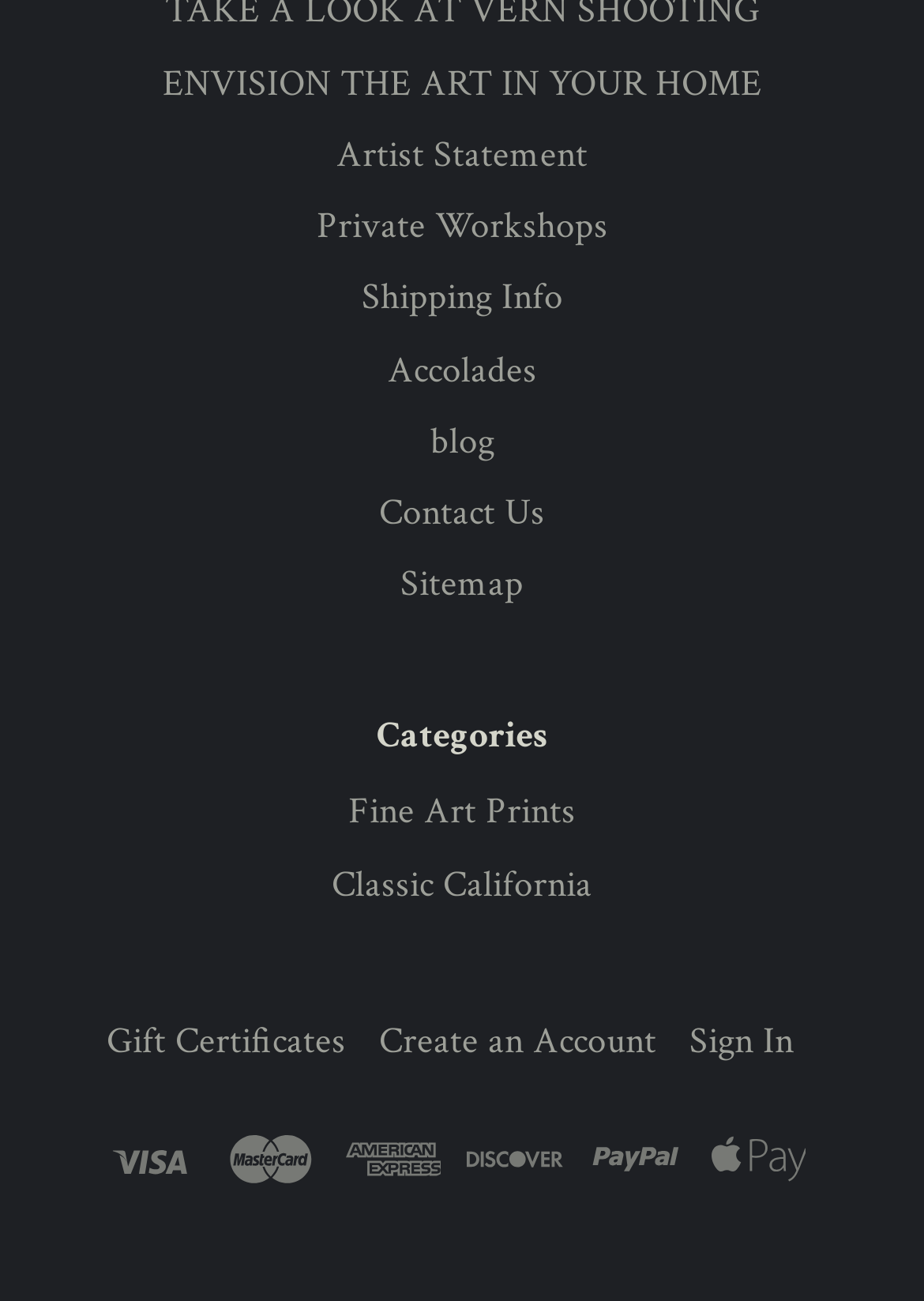Please find the bounding box coordinates (top-left x, top-left y, bottom-right x, bottom-right y) in the screenshot for the UI element described as follows: parent_node: Name name="form_fields[name]" placeholder="Name"

None